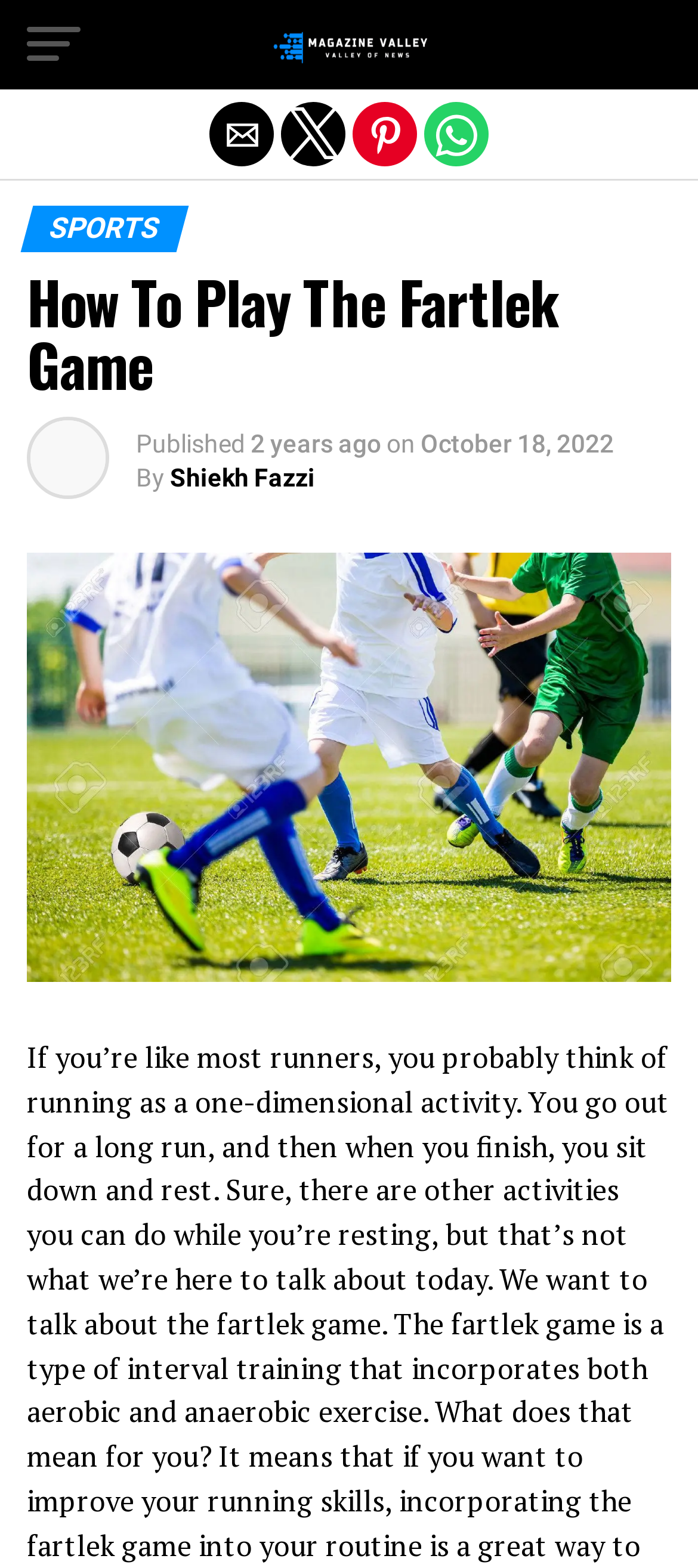Give a one-word or short-phrase answer to the following question: 
Who is the author of the article?

Shiekh Fazzi